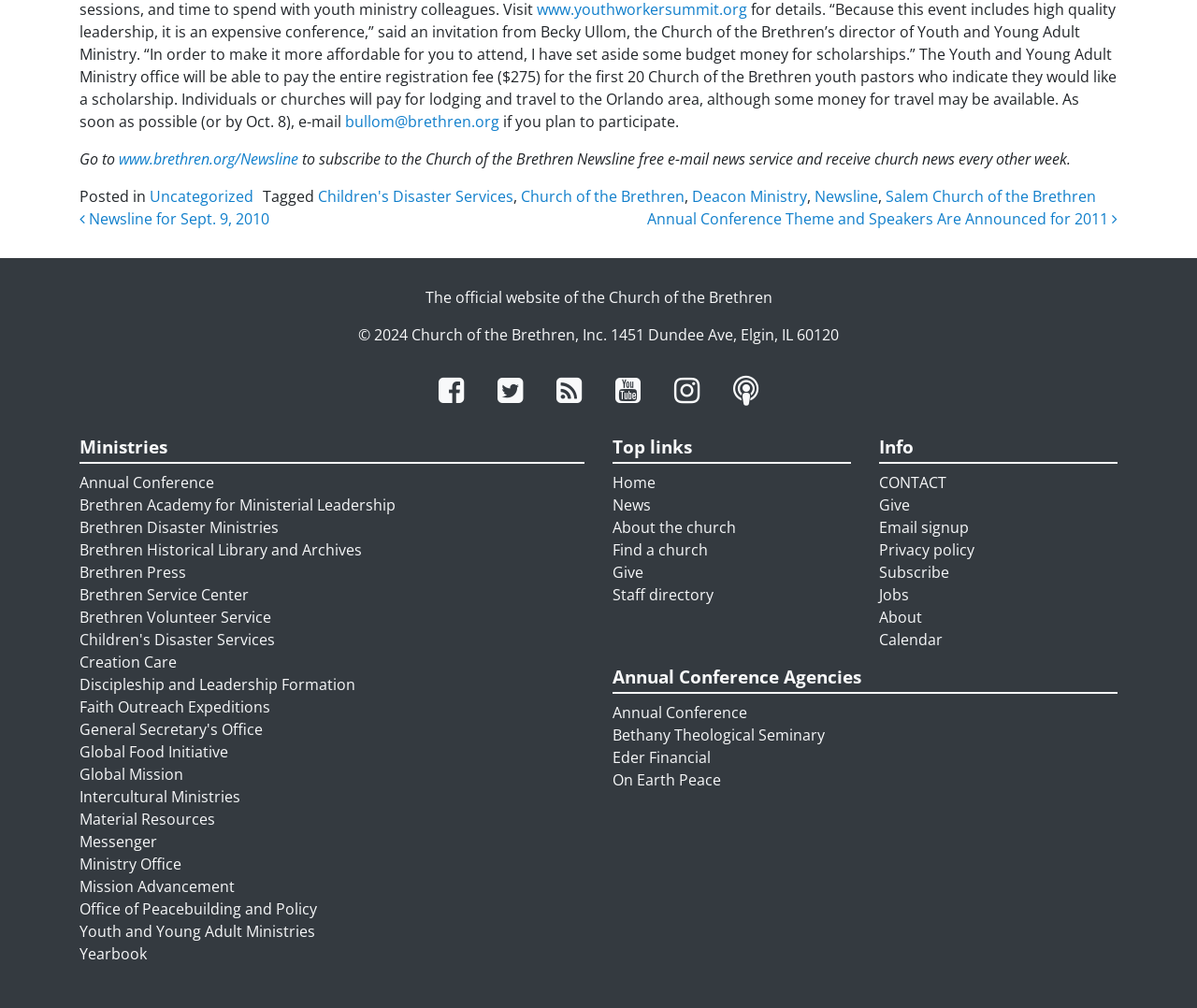Find the bounding box coordinates for the area that should be clicked to accomplish the instruction: "Contact the Church of the Brethren".

[0.734, 0.468, 0.791, 0.489]